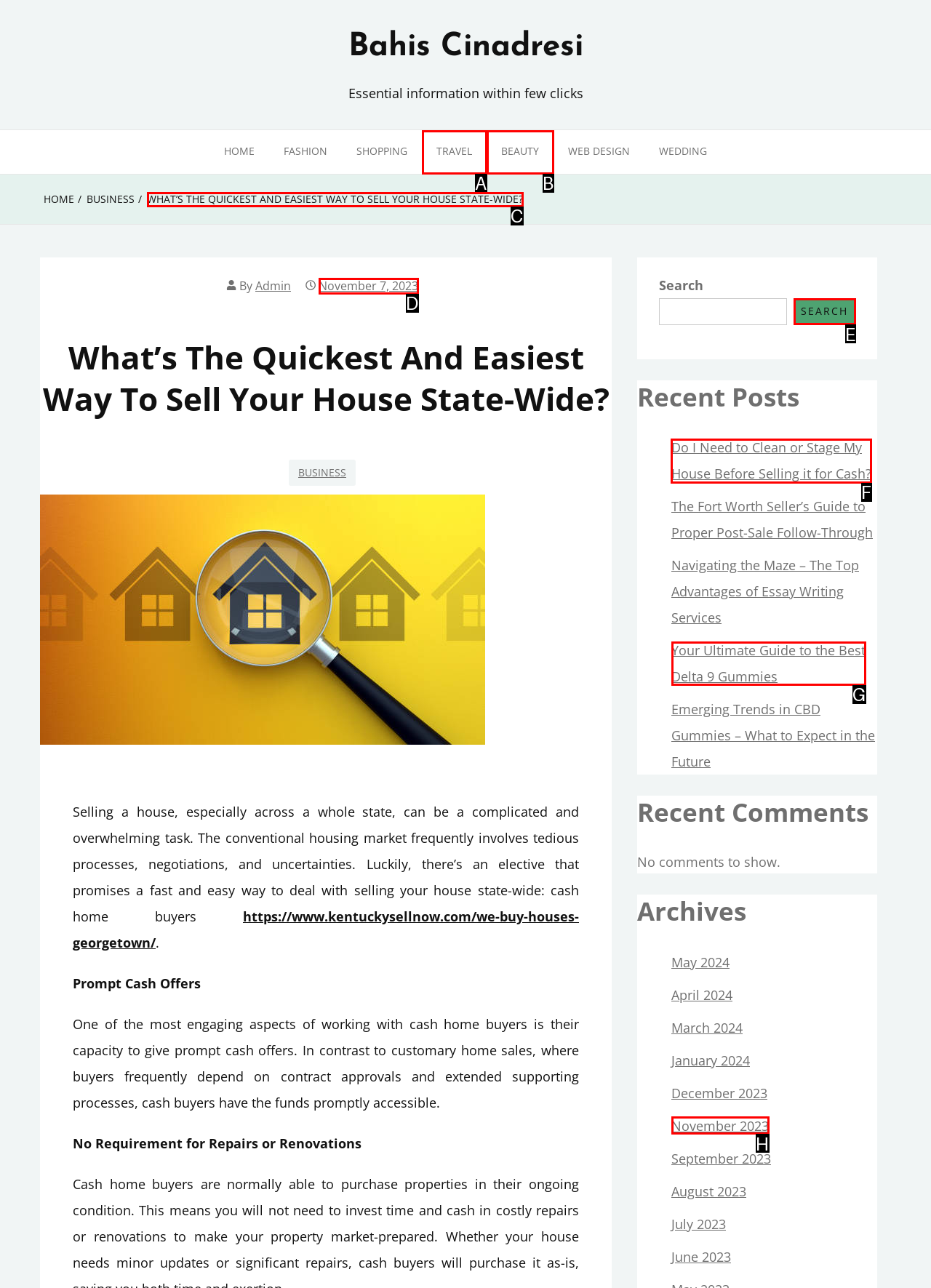Identify the correct UI element to click to follow this instruction: Check the recent post about 'Do I Need to Clean or Stage My House Before Selling it for Cash?'
Respond with the letter of the appropriate choice from the displayed options.

F